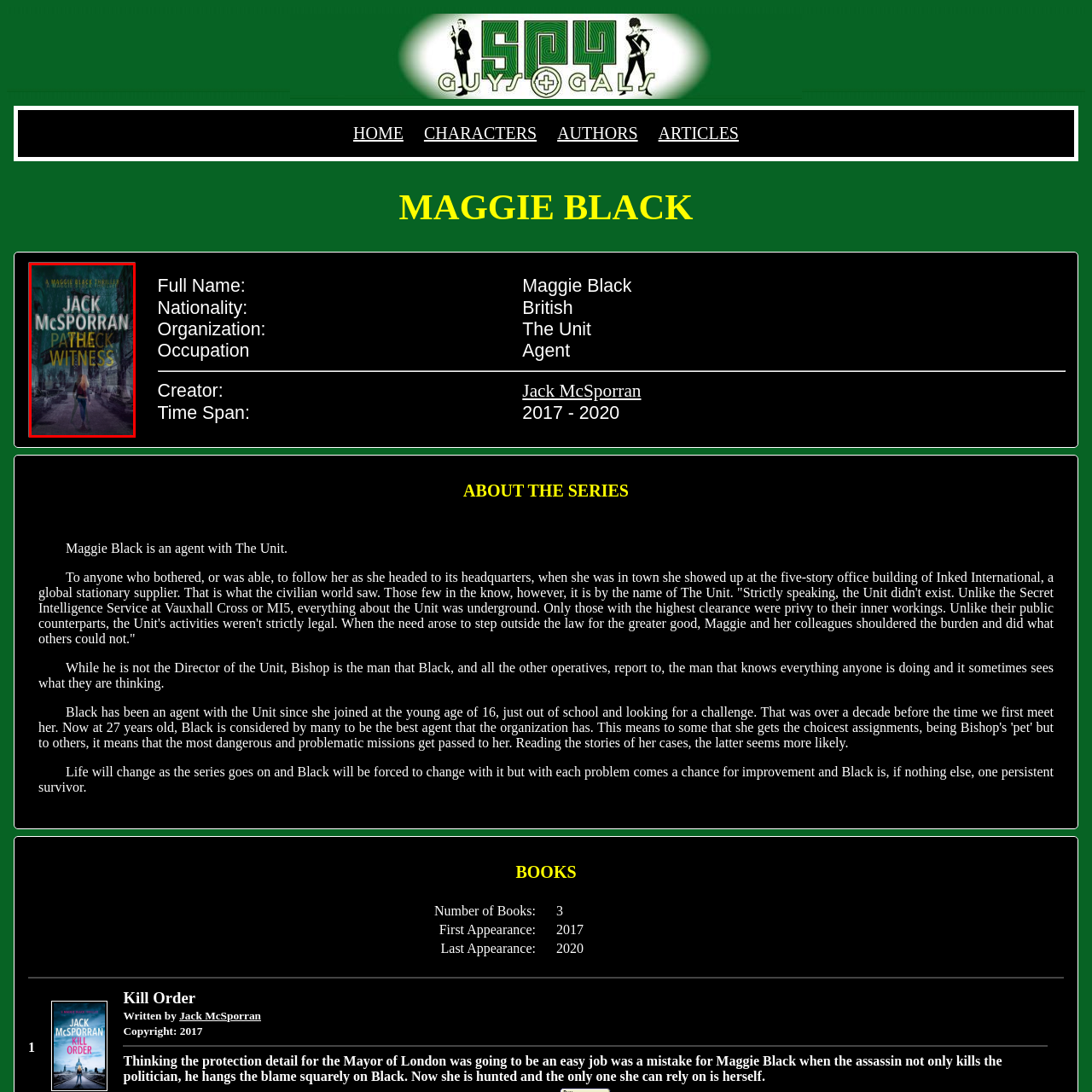Look at the image within the red outlined box, Who is the main character in the narrative? Provide a one-word or brief phrase answer.

Maggie Black